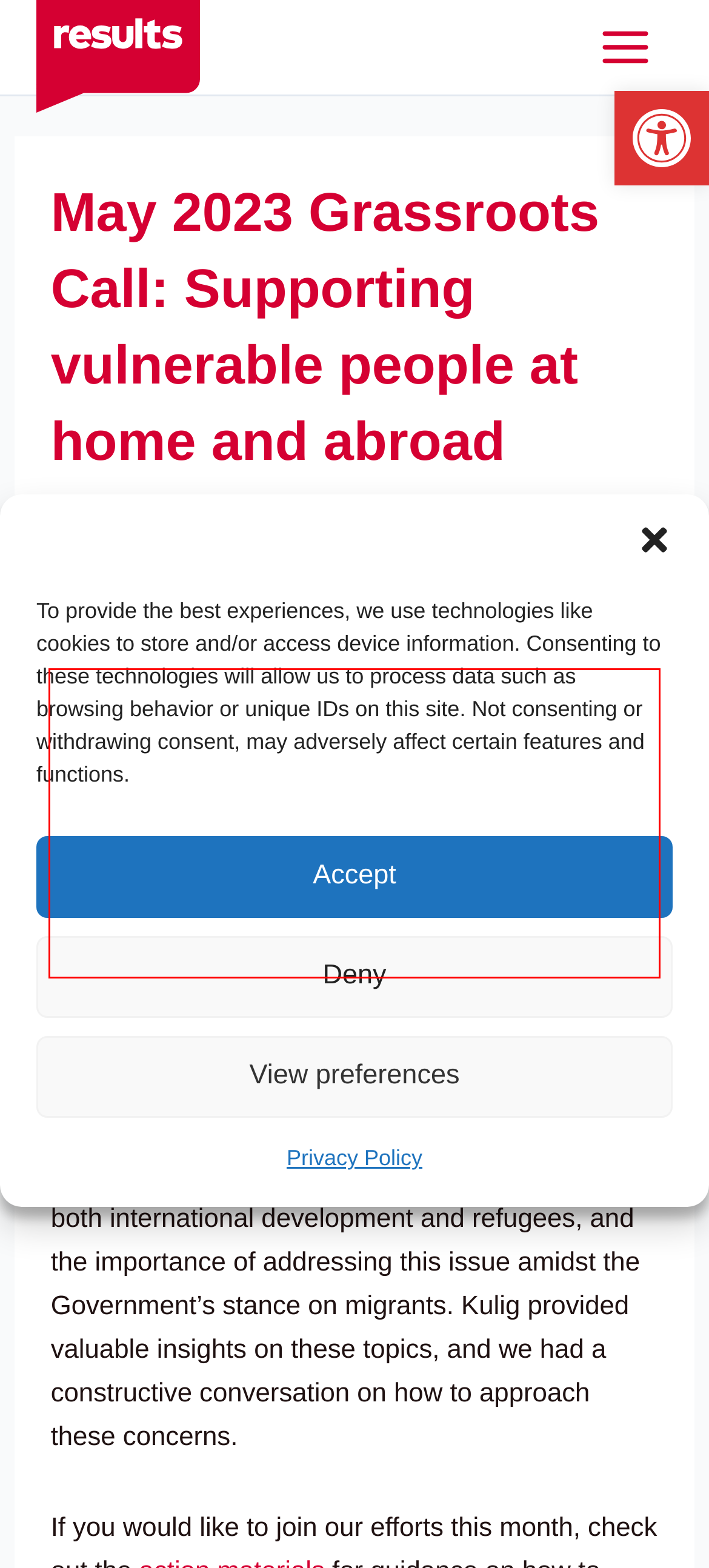Given a webpage screenshot, locate the red bounding box and extract the text content found inside it.

During this month’s conference call, we were joined by guest speaker Eden Kulig, Public Affairs and Government Relations Advisor at Bond UK. Together, we discussed the importance of supporting asylum seekers as well as fighting global povery, highlighting how these two things are not mutaully exclusive or in conflict with each other.